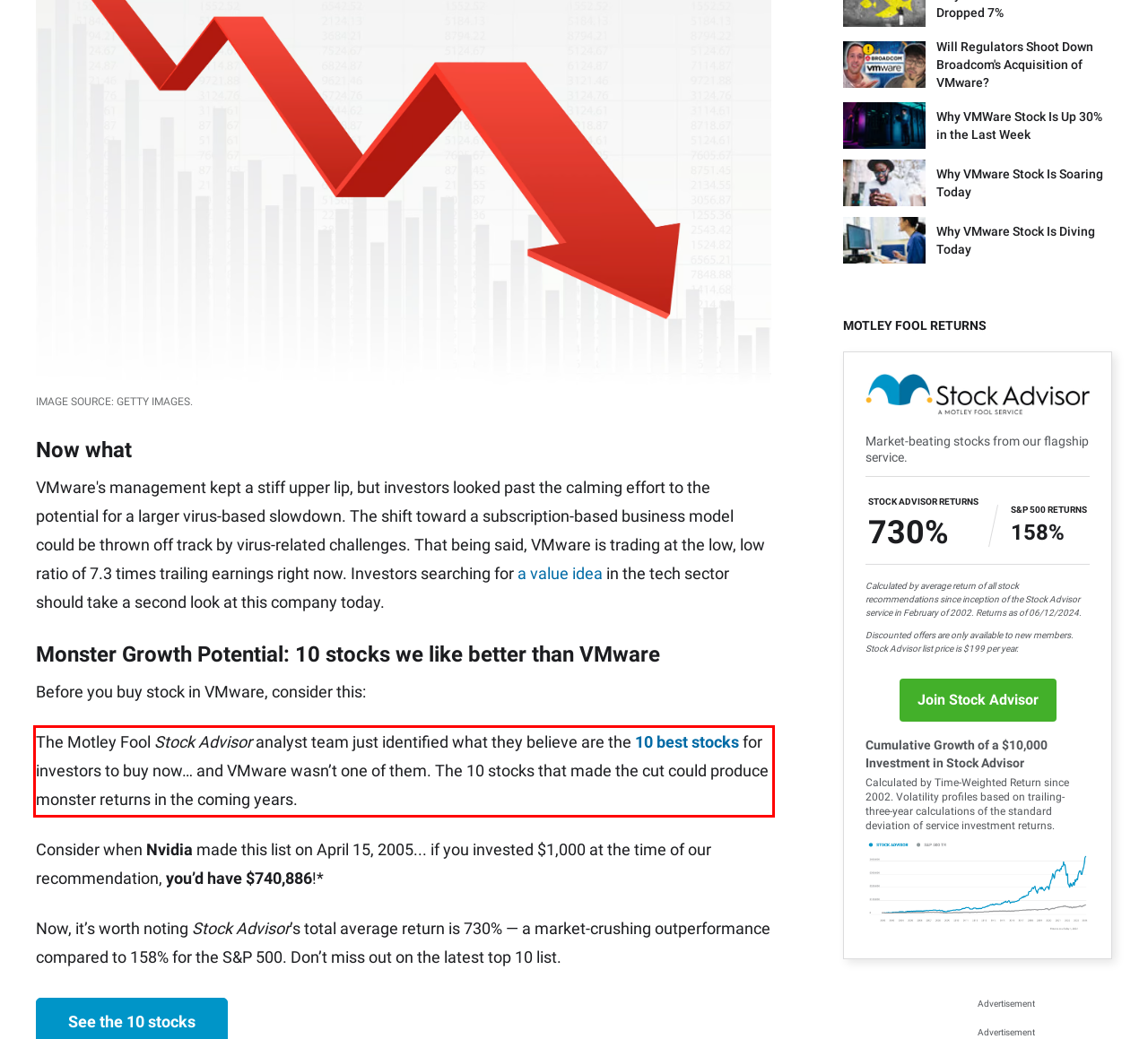You are provided with a webpage screenshot that includes a red rectangle bounding box. Extract the text content from within the bounding box using OCR.

The Motley Fool Stock Advisor analyst team just identified what they believe are the 10 best stocks for investors to buy now… and VMware wasn’t one of them. The 10 stocks that made the cut could produce monster returns in the coming years.